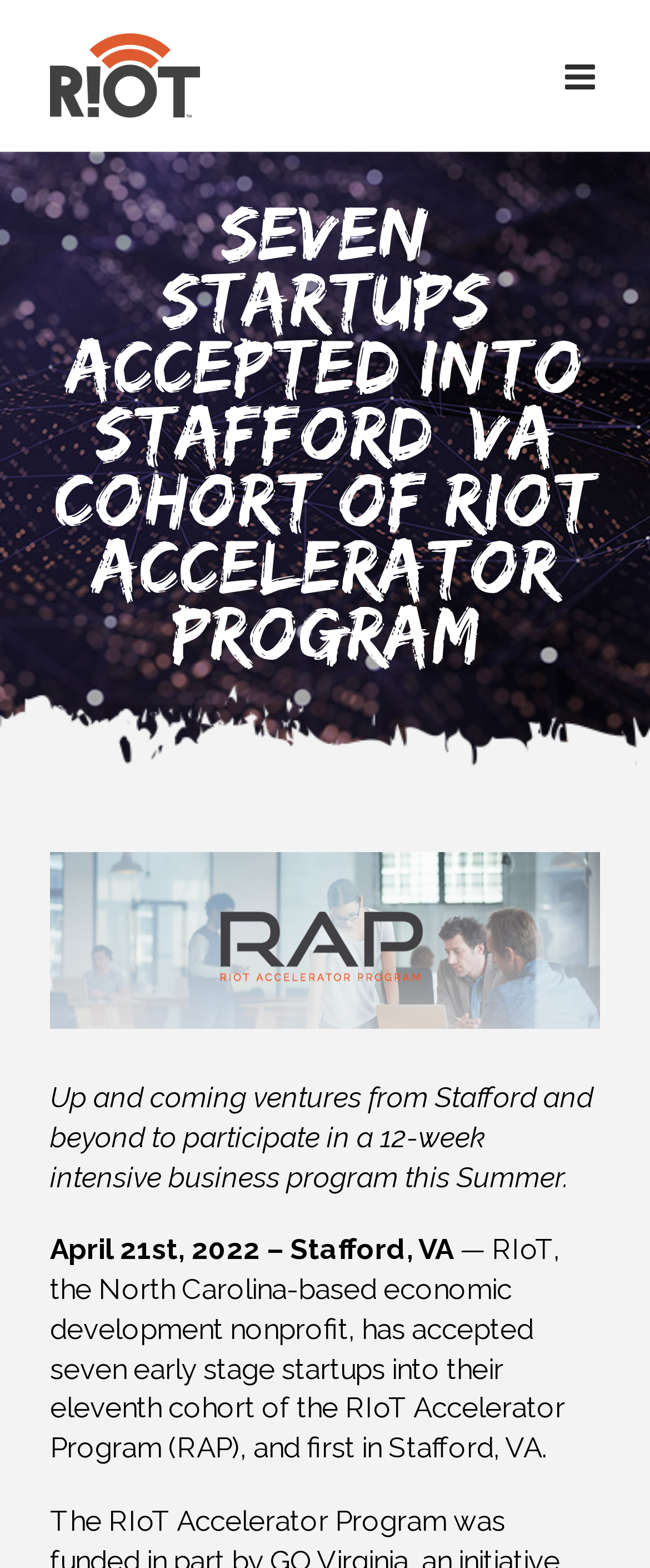What is the duration of the business program?
Answer with a single word or short phrase according to what you see in the image.

12 weeks